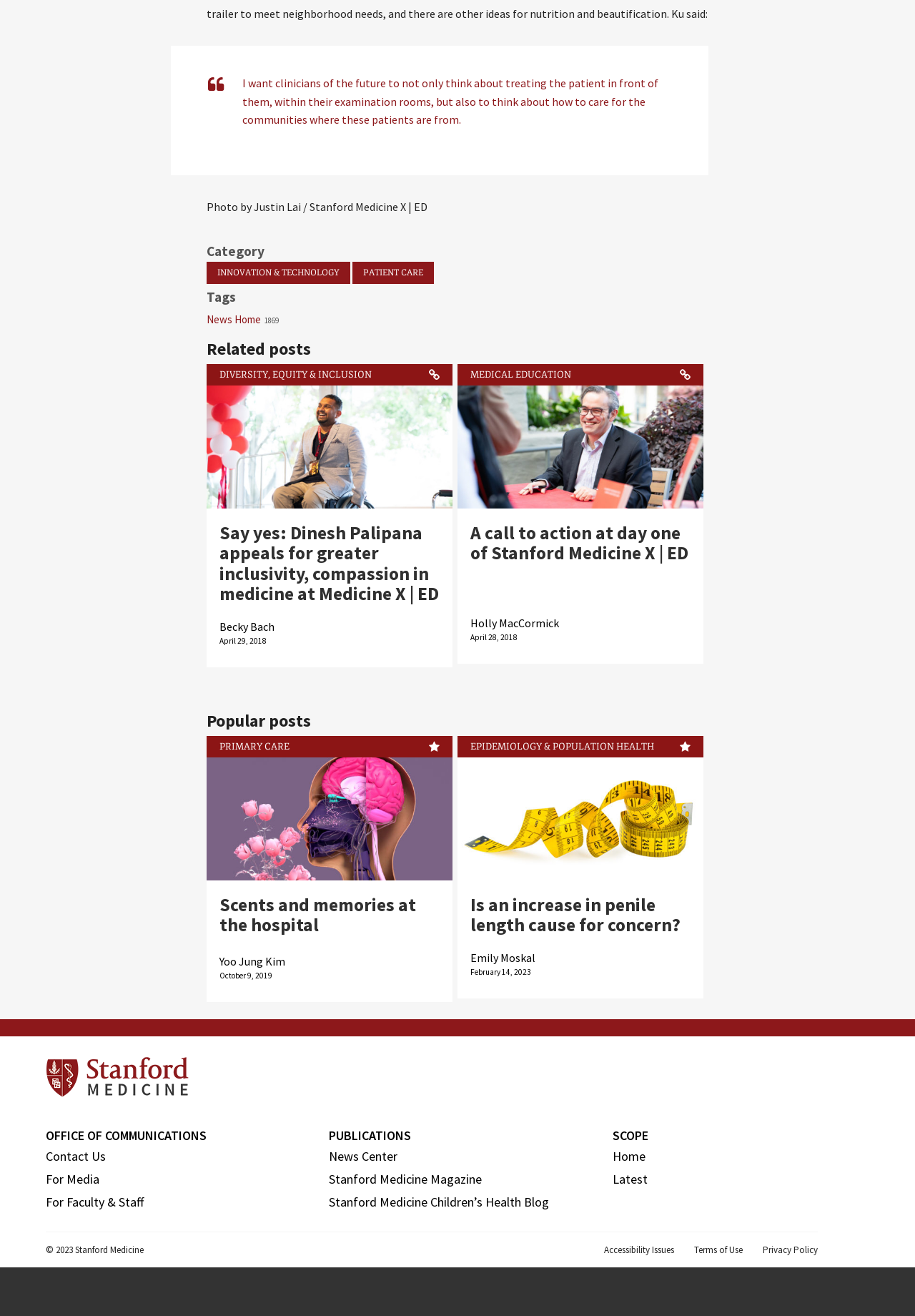Answer the question below in one word or phrase:
What is the name of the magazine mentioned in the 'PUBLICATIONS' section?

Stanford Medicine Magazine